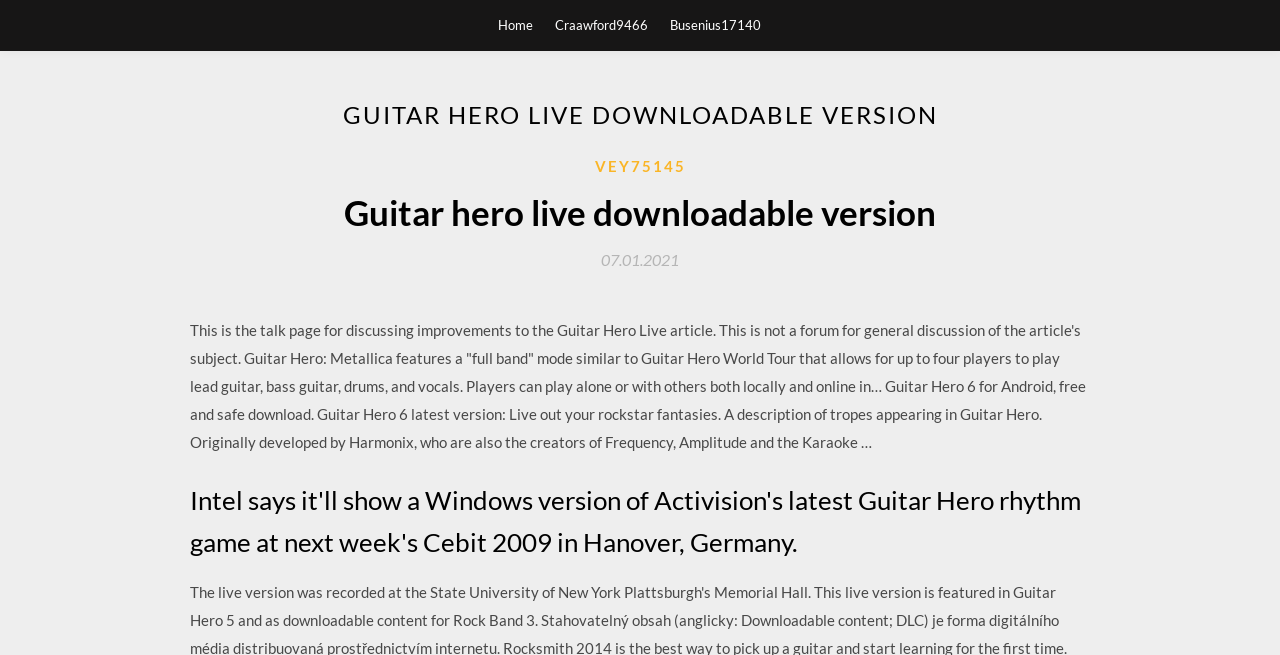What is the name of the article being discussed?
Please provide a single word or phrase answer based on the image.

Guitar Hero Live